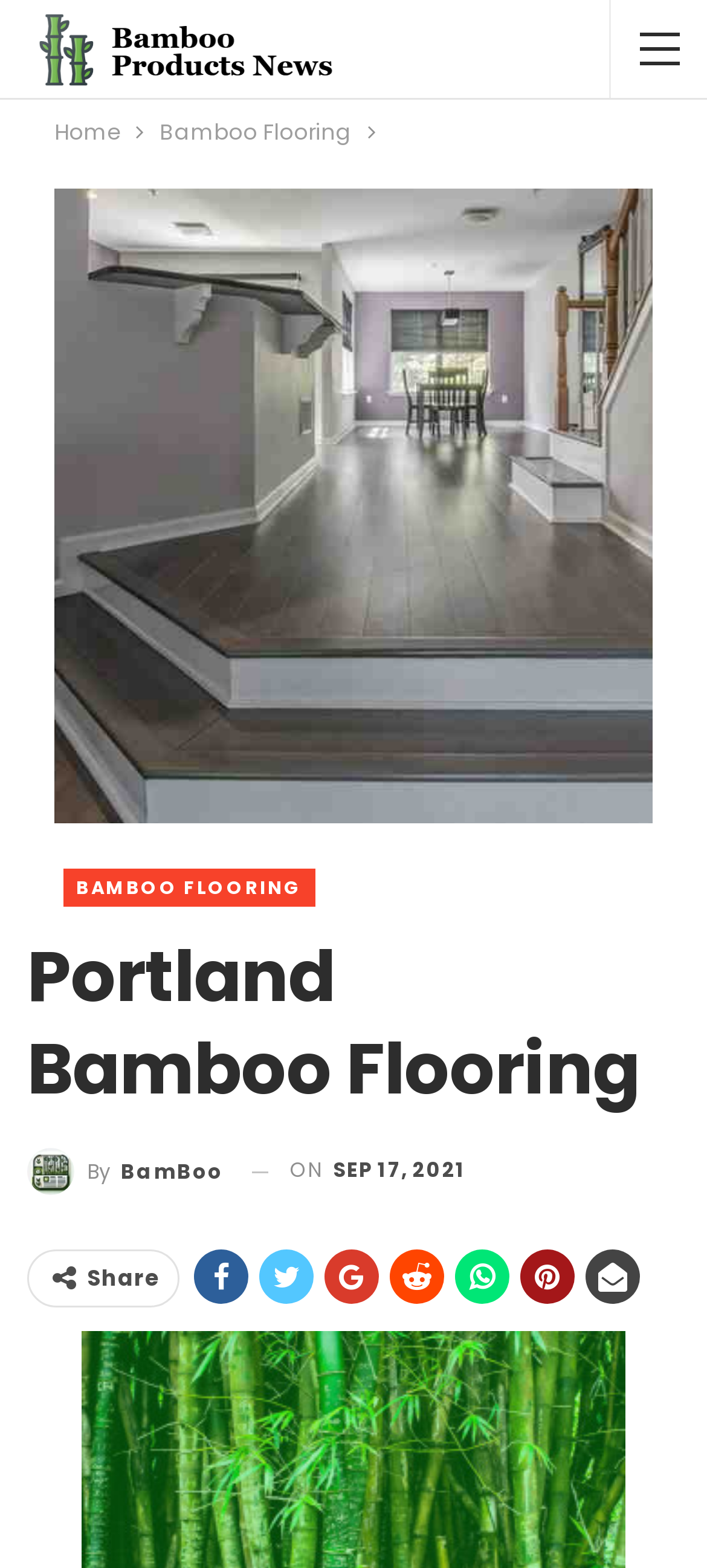What type of product is being discussed?
Please analyze the image and answer the question with as much detail as possible.

Based on the webpage content, specifically the 'Portland bamboo flooring' text and the 'Bamboo Flooring' link, it is clear that the webpage is discussing bamboo flooring products.